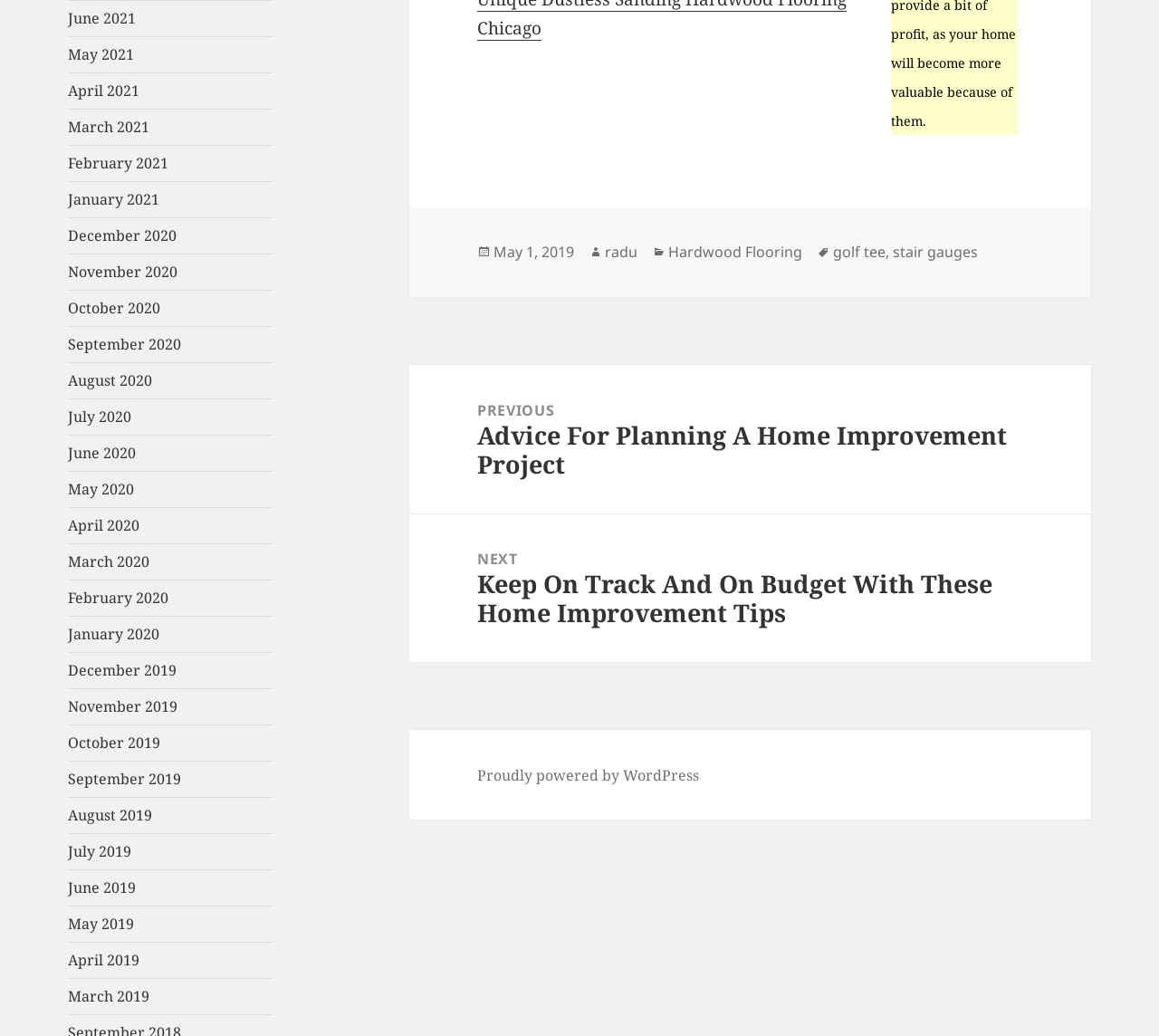Find the bounding box coordinates of the clickable area that will achieve the following instruction: "View next post".

[0.353, 0.496, 0.941, 0.639]